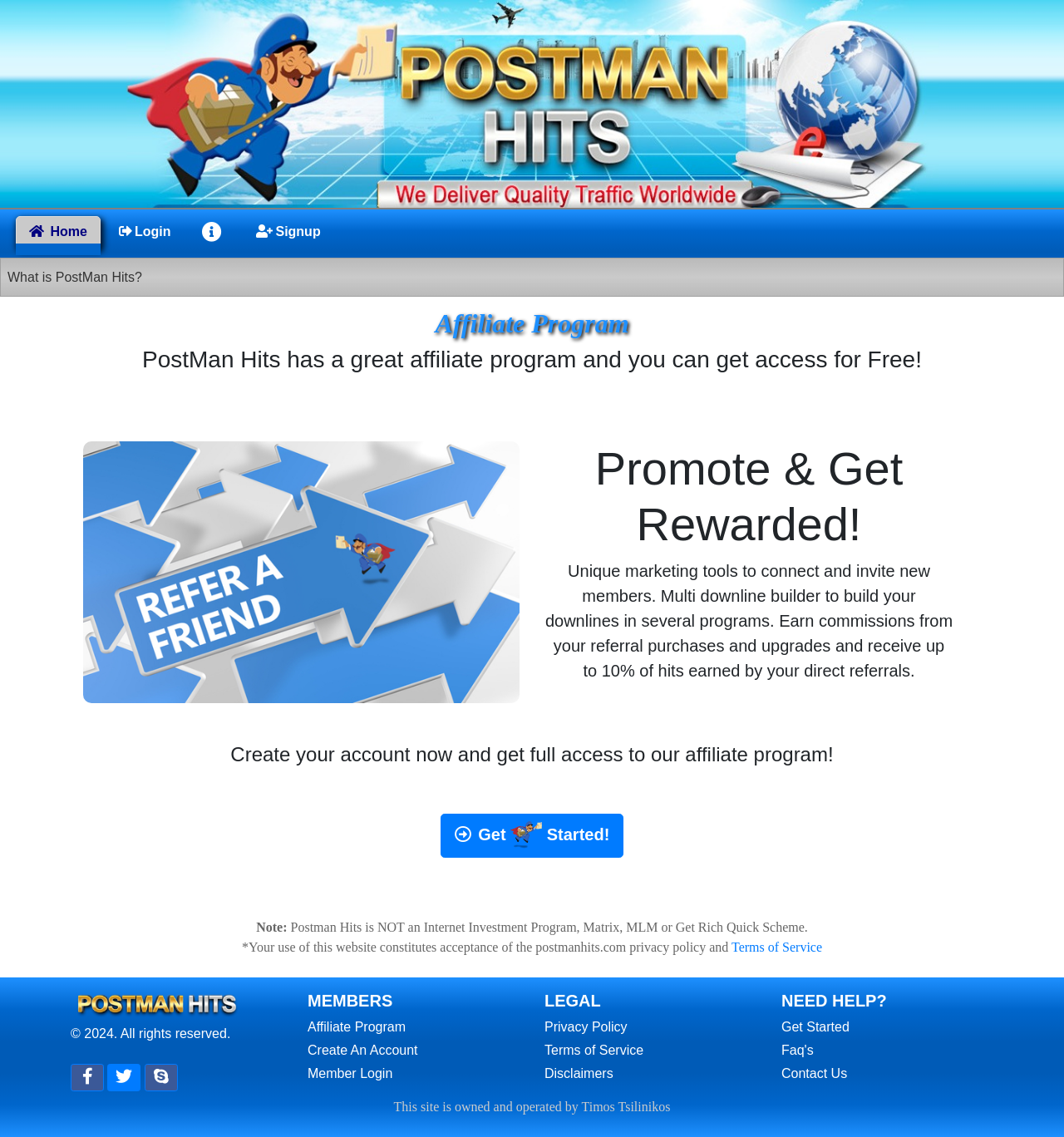What is the name of the affiliate program?
Please answer the question with as much detail as possible using the screenshot.

The name of the affiliate program is mentioned in the heading 'Affiliate Program' and also in the text 'PostMan Hits has a great affiliate program and you can get access for Free!'.